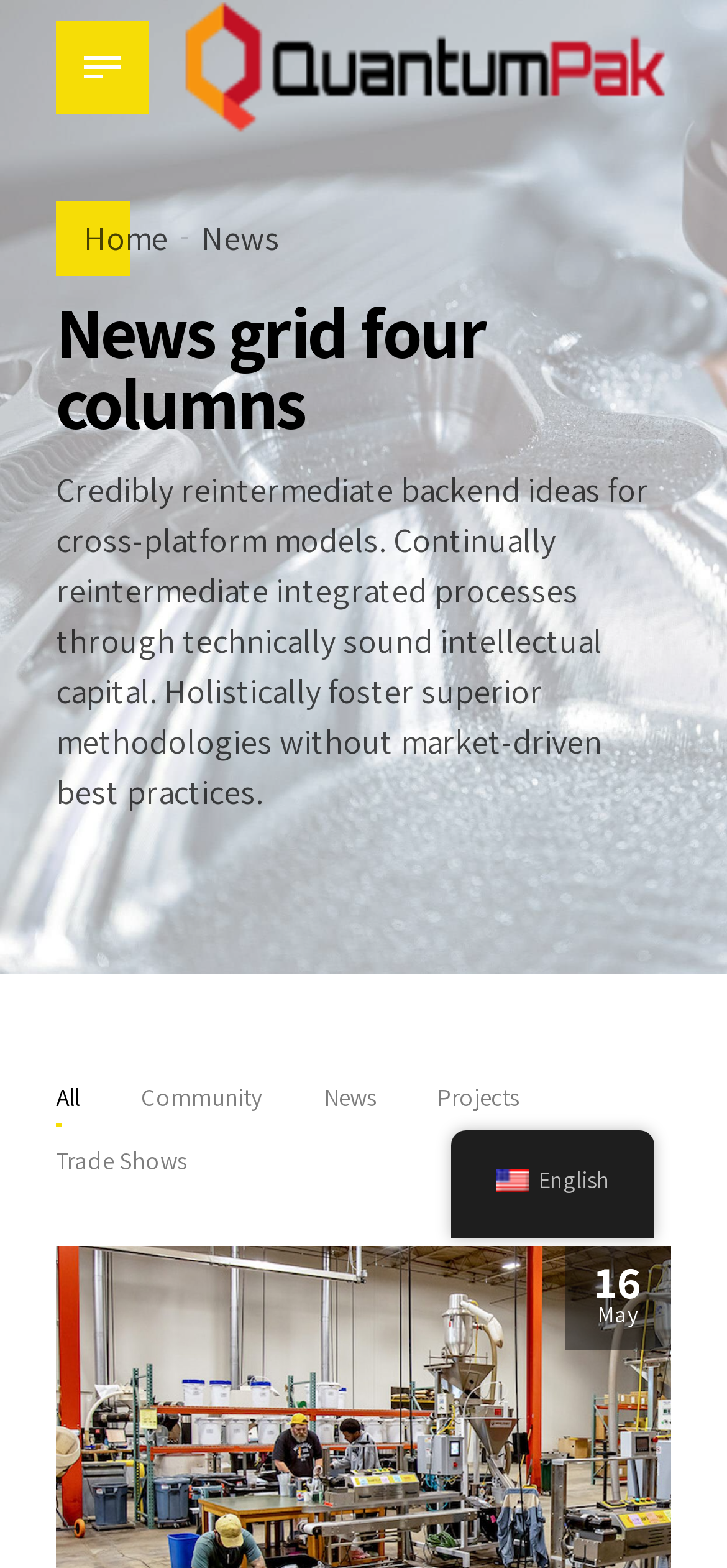Find the bounding box coordinates for the element described here: "Home".

[0.115, 0.136, 0.231, 0.168]